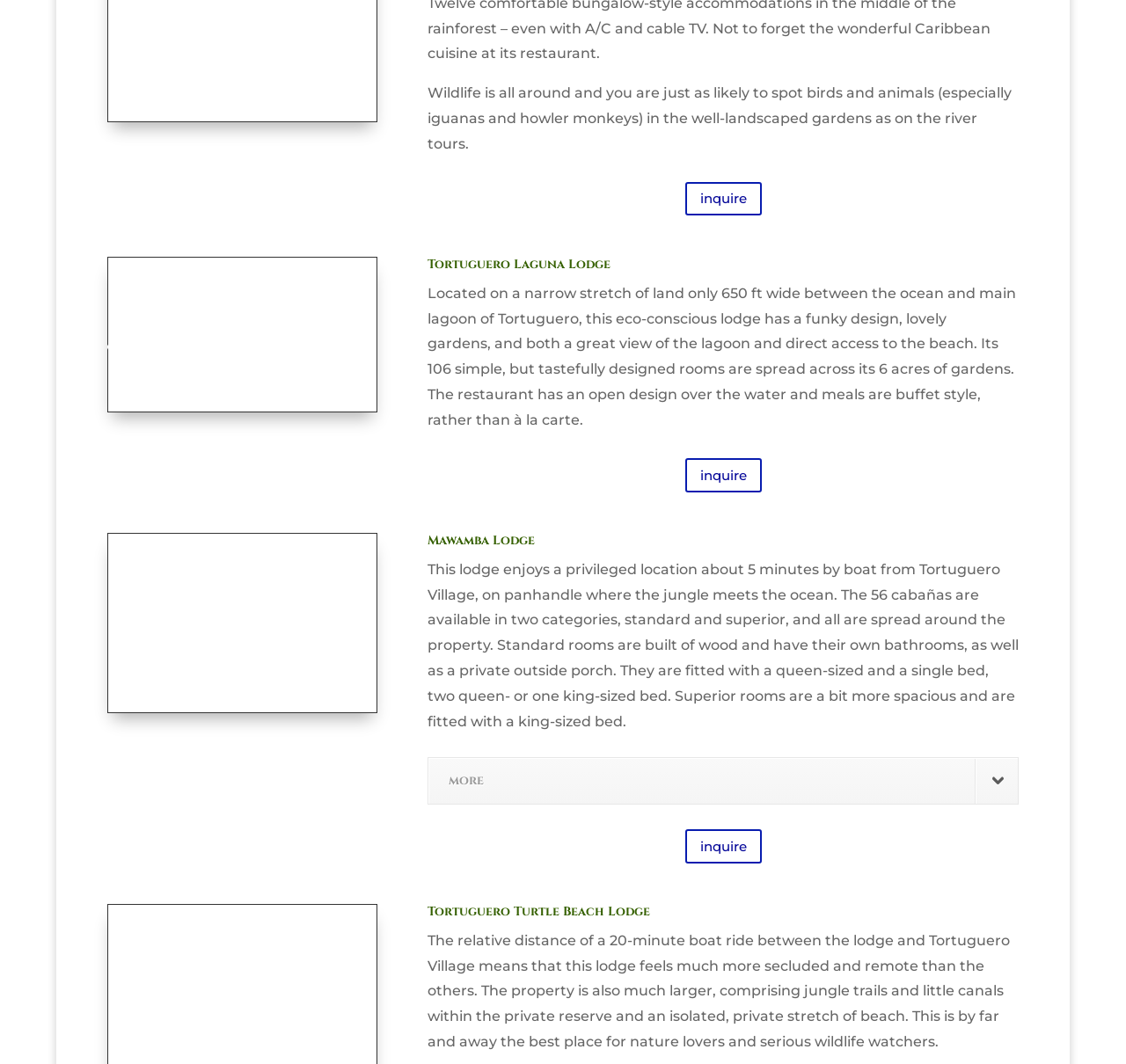What is the view from the restaurant of Tortuguero Laguna Lodge?
Identify the answer in the screenshot and reply with a single word or phrase.

Great view of the lagoon